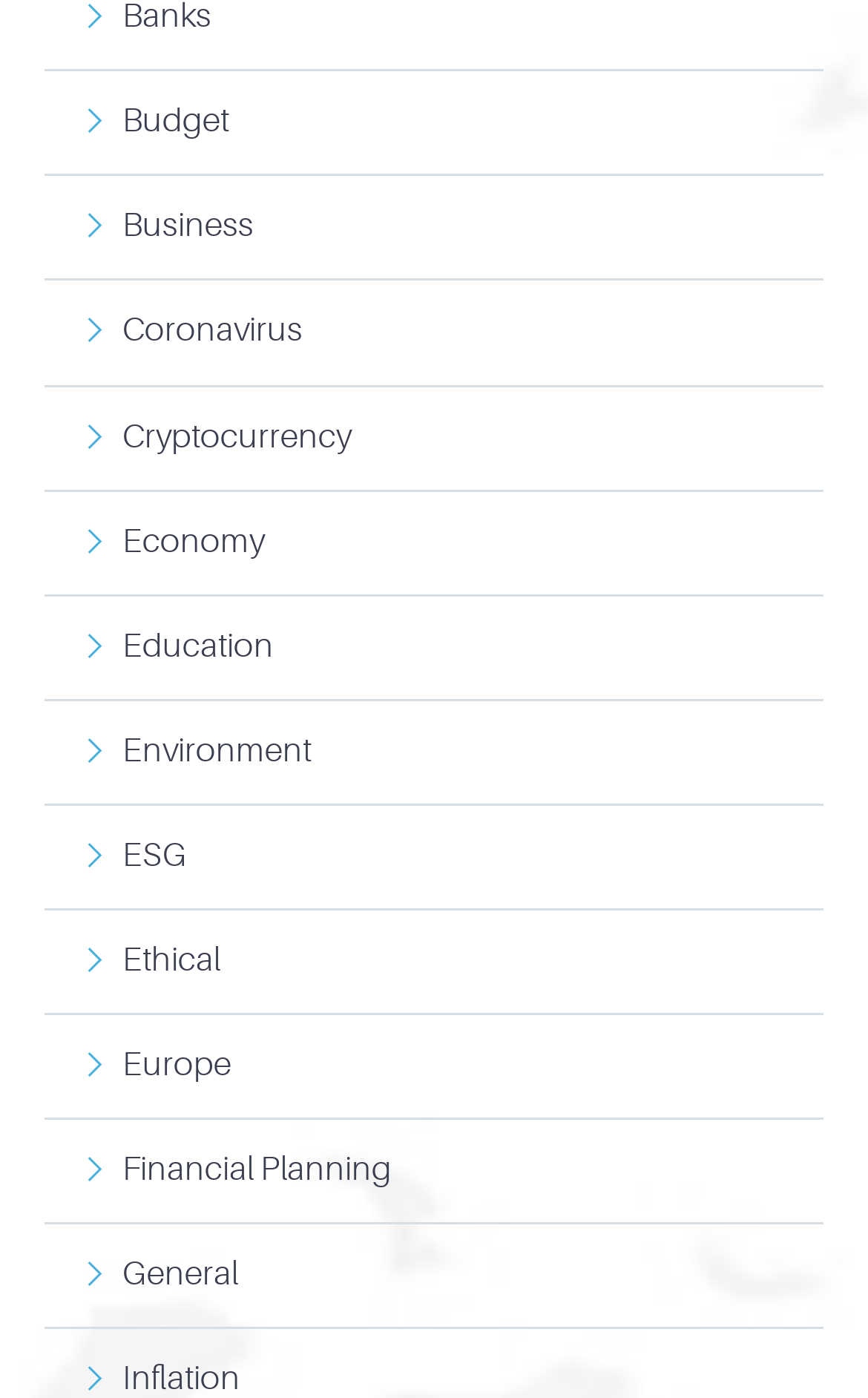Respond with a single word or phrase for the following question: 
What are the main categories on this webpage?

Financial topics